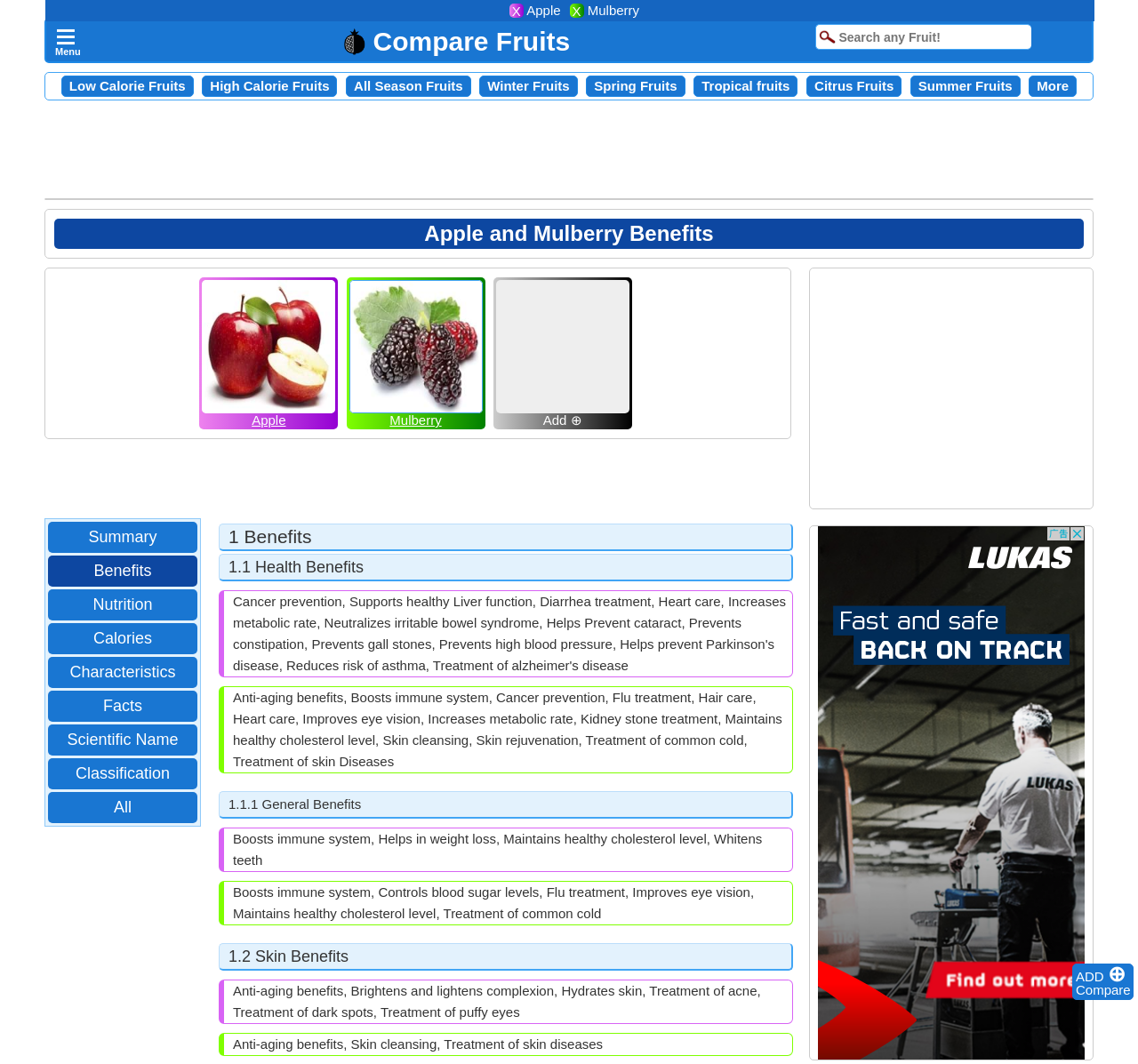Find and provide the bounding box coordinates for the UI element described here: "name="ctl00$SearchBox_ProductCommon$Product10" placeholder="Search any Fruit!"". The coordinates should be given as four float numbers between 0 and 1: [left, top, right, bottom].

[0.717, 0.023, 0.906, 0.047]